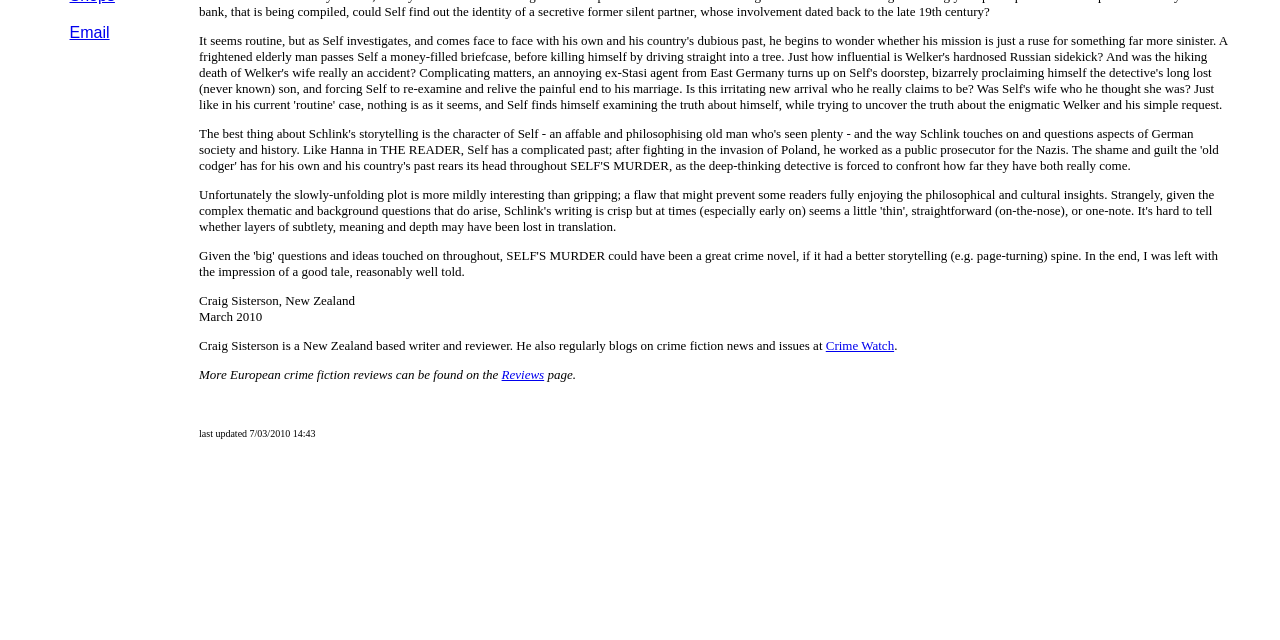Please provide the bounding box coordinates in the format (top-left x, top-left y, bottom-right x, bottom-right y). Remember, all values are floating point numbers between 0 and 1. What is the bounding box coordinate of the region described as: Email

[0.054, 0.038, 0.086, 0.065]